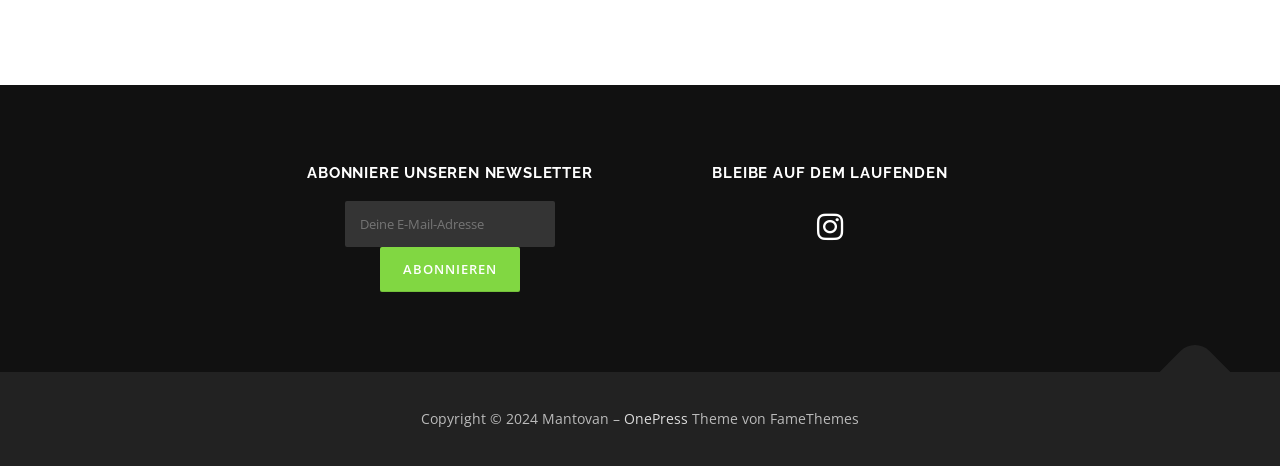Please give a succinct answer to the question in one word or phrase:
What is the purpose of the textbox?

Enter email address